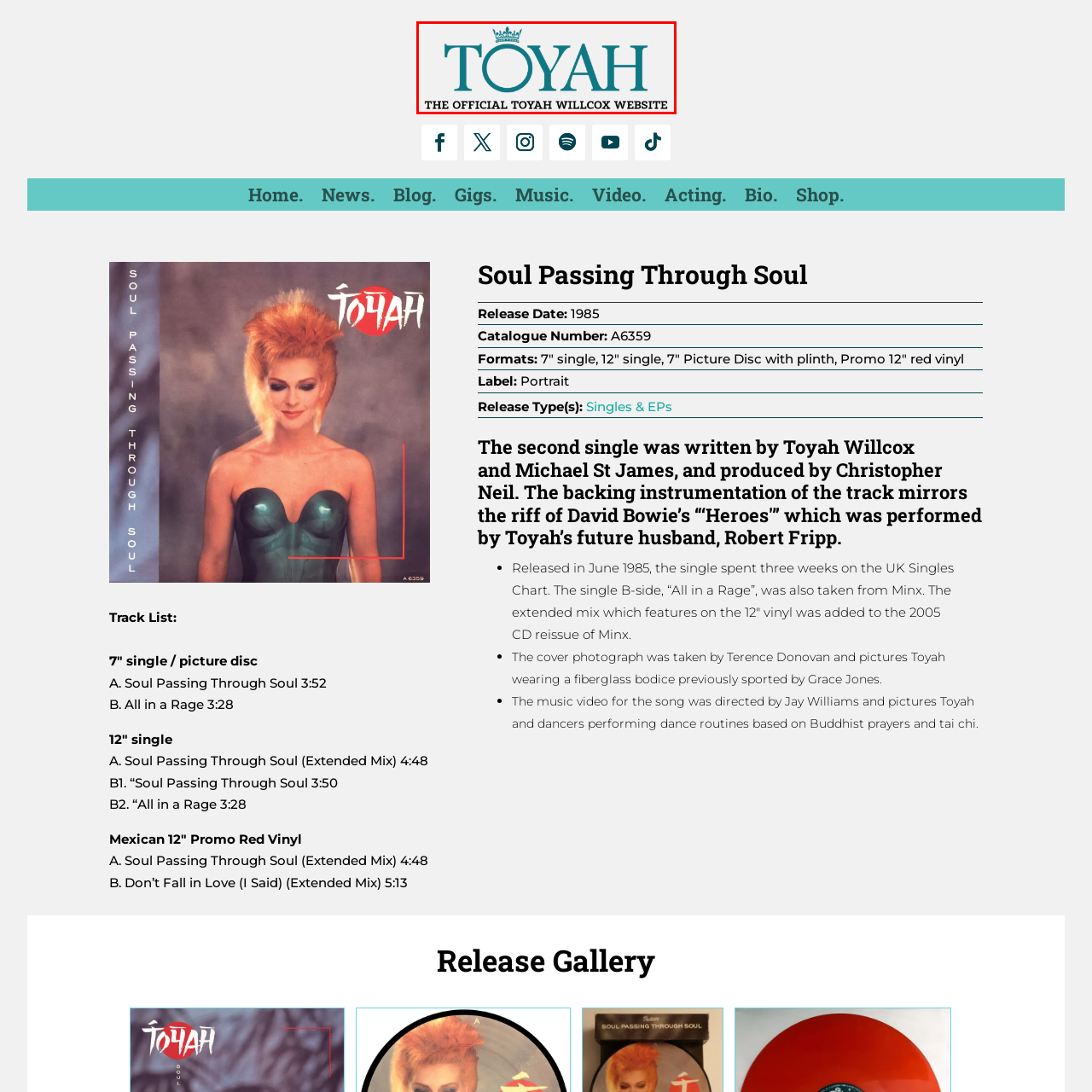What does the subtitle below the text 'TOYAH' indicate?
Scrutinize the image inside the red bounding box and provide a detailed and extensive answer to the question.

The caption states that the subtitle reads 'THE OFFICIAL TOYAH WILLCOX WEBSITE', which reinforces the authenticity of the website as the primary online hub for information about Toyah, her music, and her artistic endeavors.